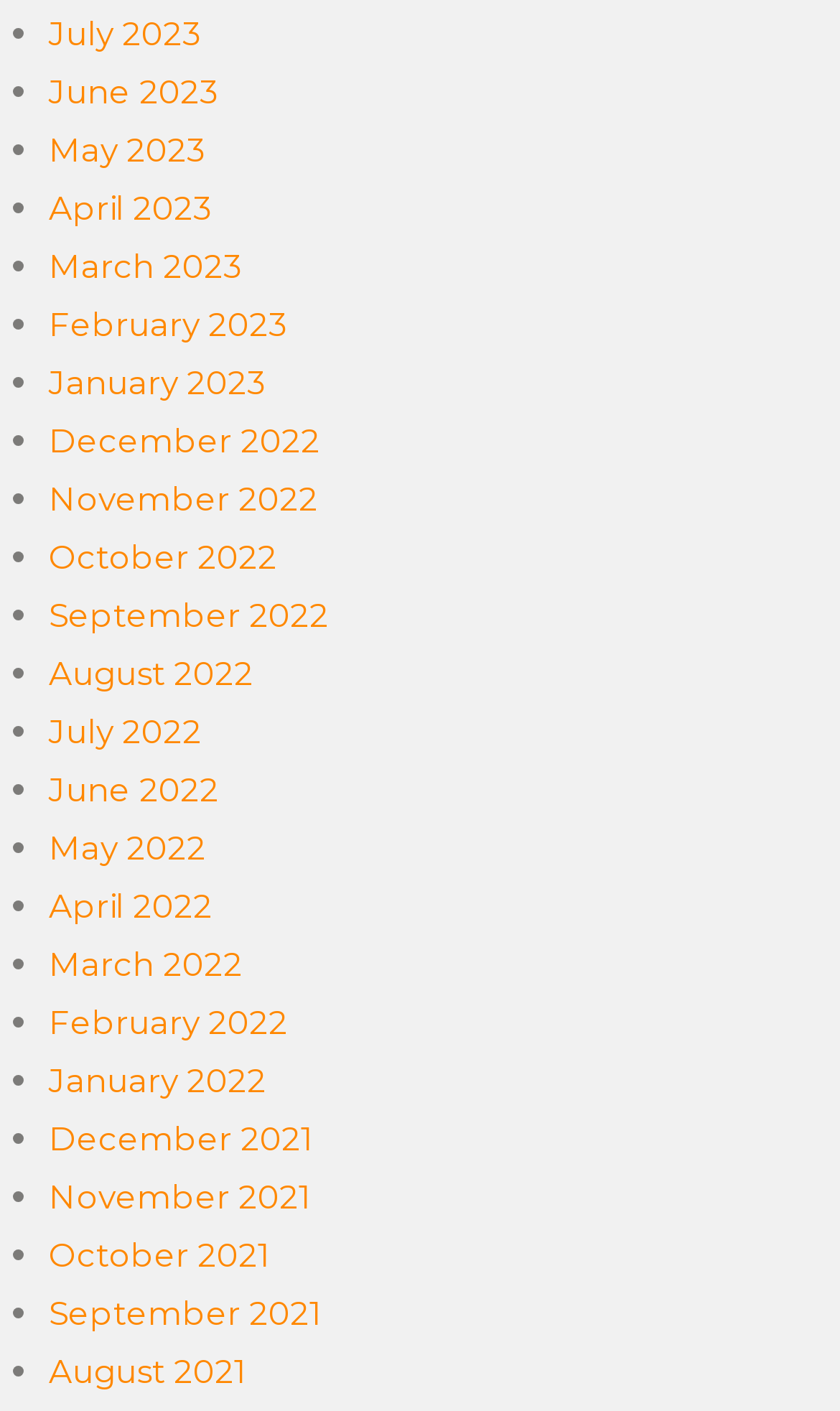Respond to the question below with a single word or phrase:
How many months are listed?

24